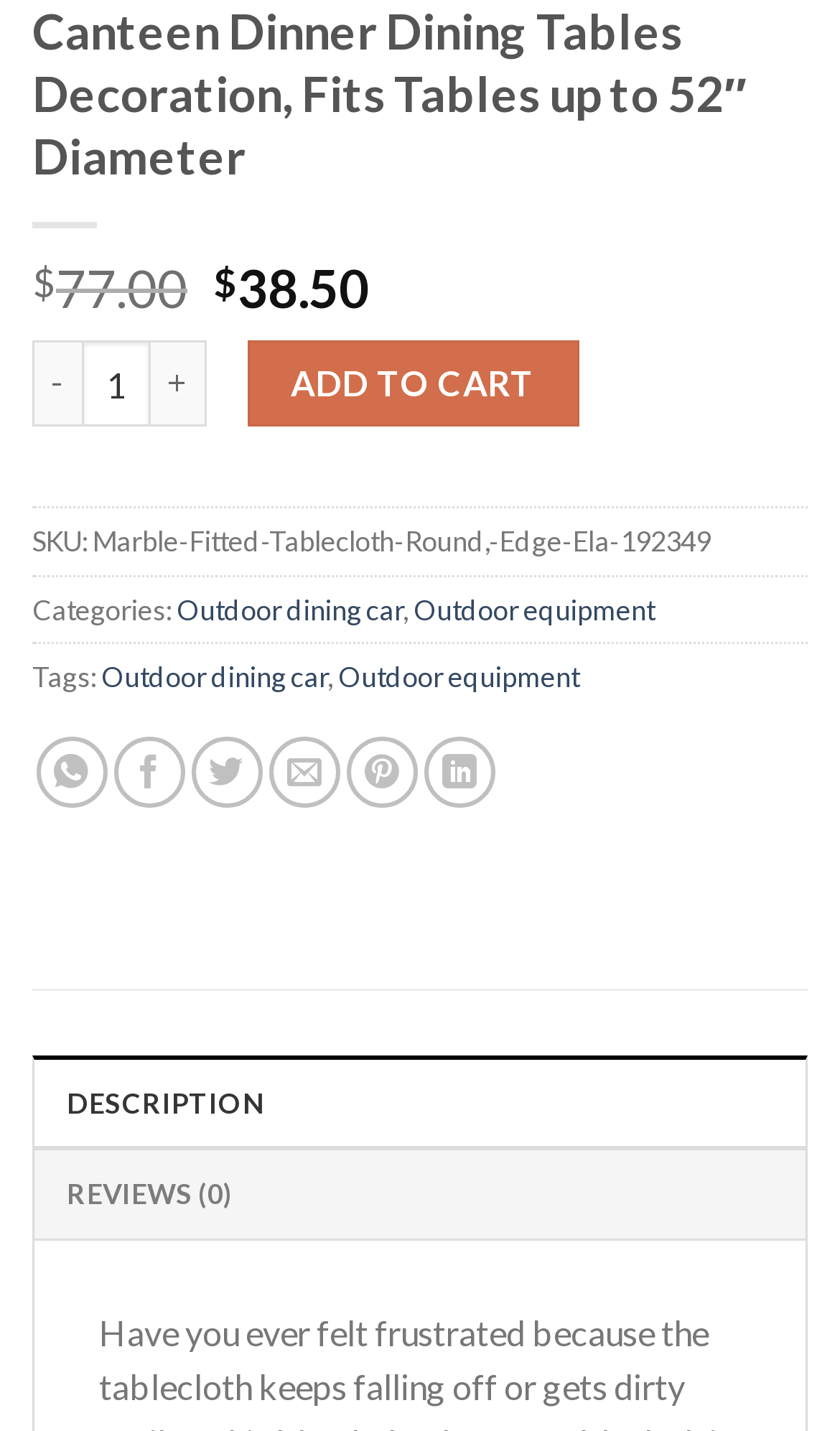How can I share this product on social media?
Please respond to the question with as much detail as possible.

The webpage provides options to share the product on various social media platforms, including WhatsApp, Facebook, Twitter, and more, which are listed as links below the product description.